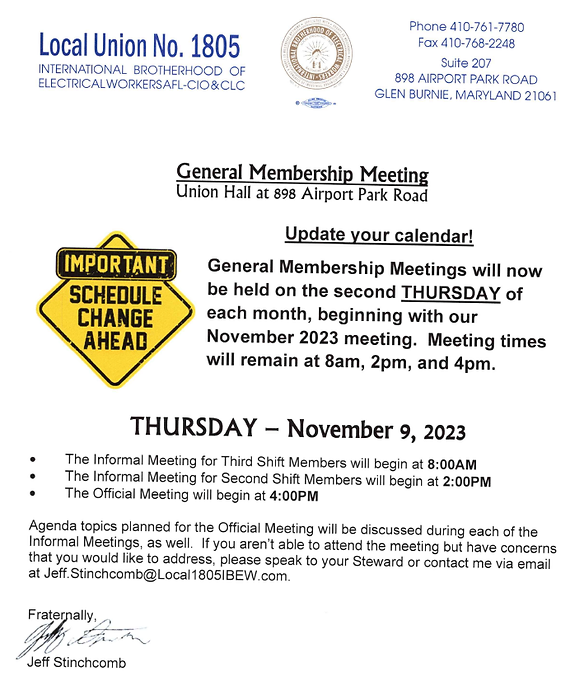What is the new schedule for the meetings?
Analyze the screenshot and provide a detailed answer to the question.

The yellow 'IMPORTANT' sign alerts members to a schedule change, emphasizing that the meetings will now occur on the second Thursday of each month, starting in November 2023.